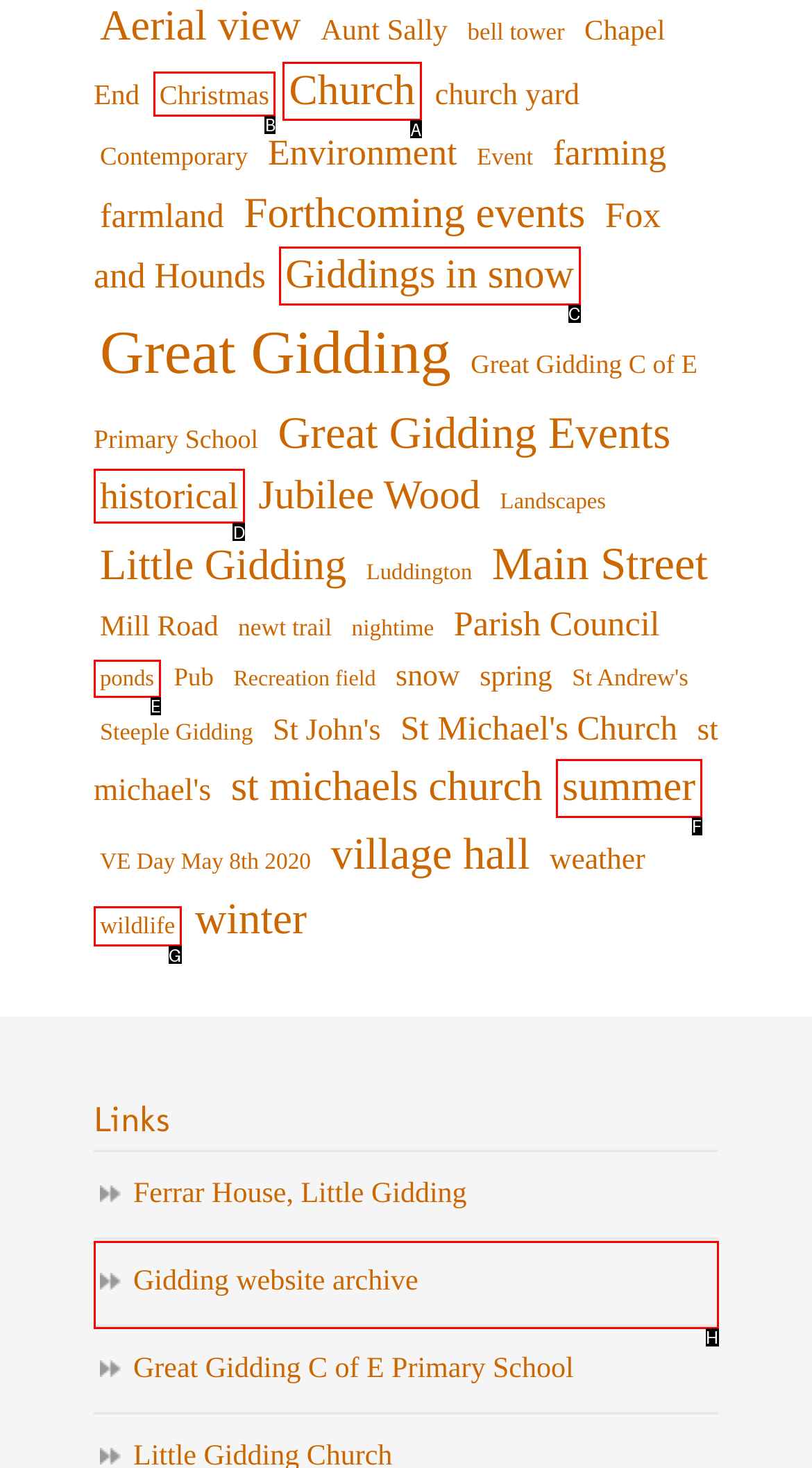Based on the choices marked in the screenshot, which letter represents the correct UI element to perform the task: Explore 'Christmas' items?

B